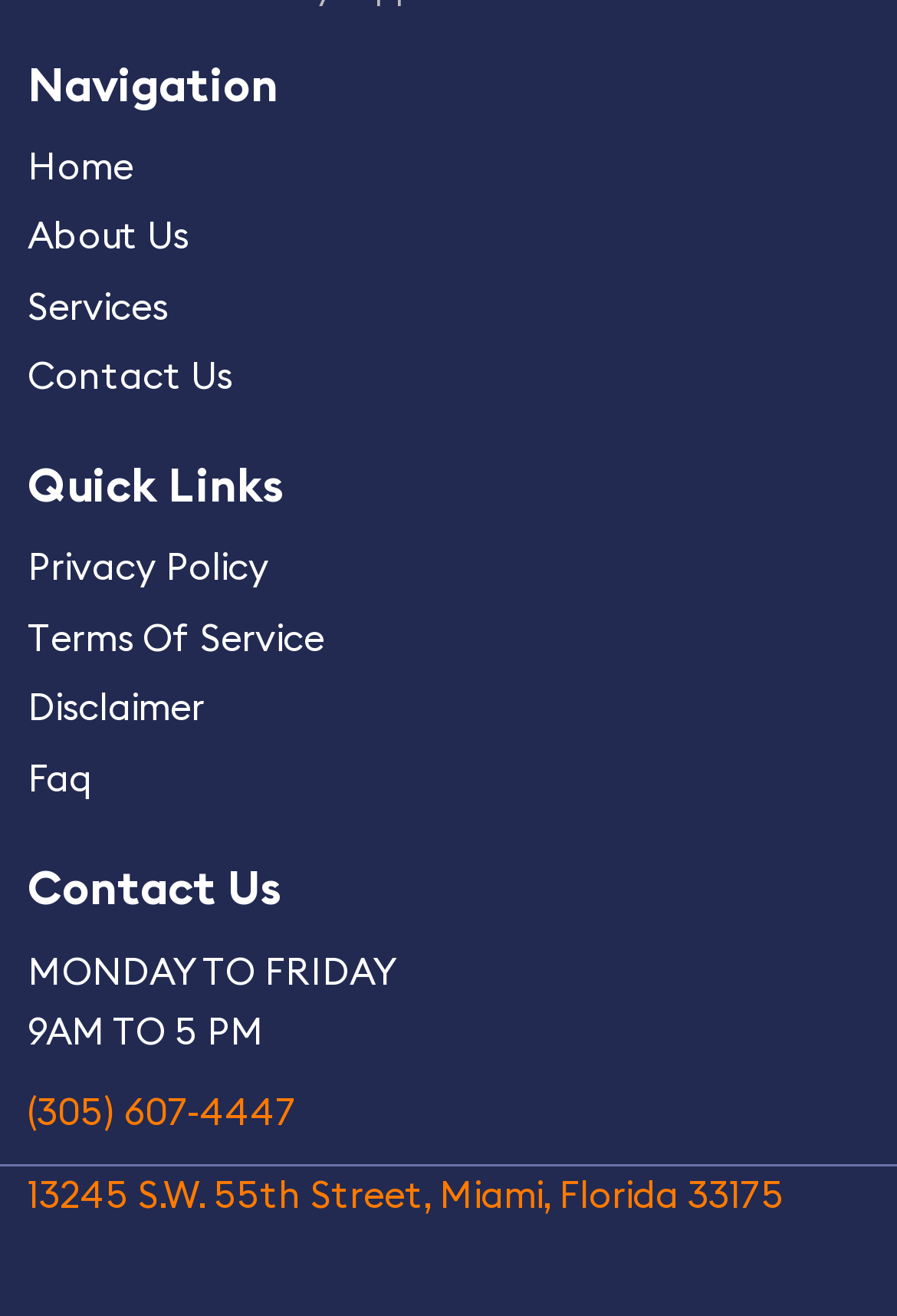Please identify the bounding box coordinates of the element's region that needs to be clicked to fulfill the following instruction: "contact us". The bounding box coordinates should consist of four float numbers between 0 and 1, i.e., [left, top, right, bottom].

[0.031, 0.266, 0.259, 0.305]